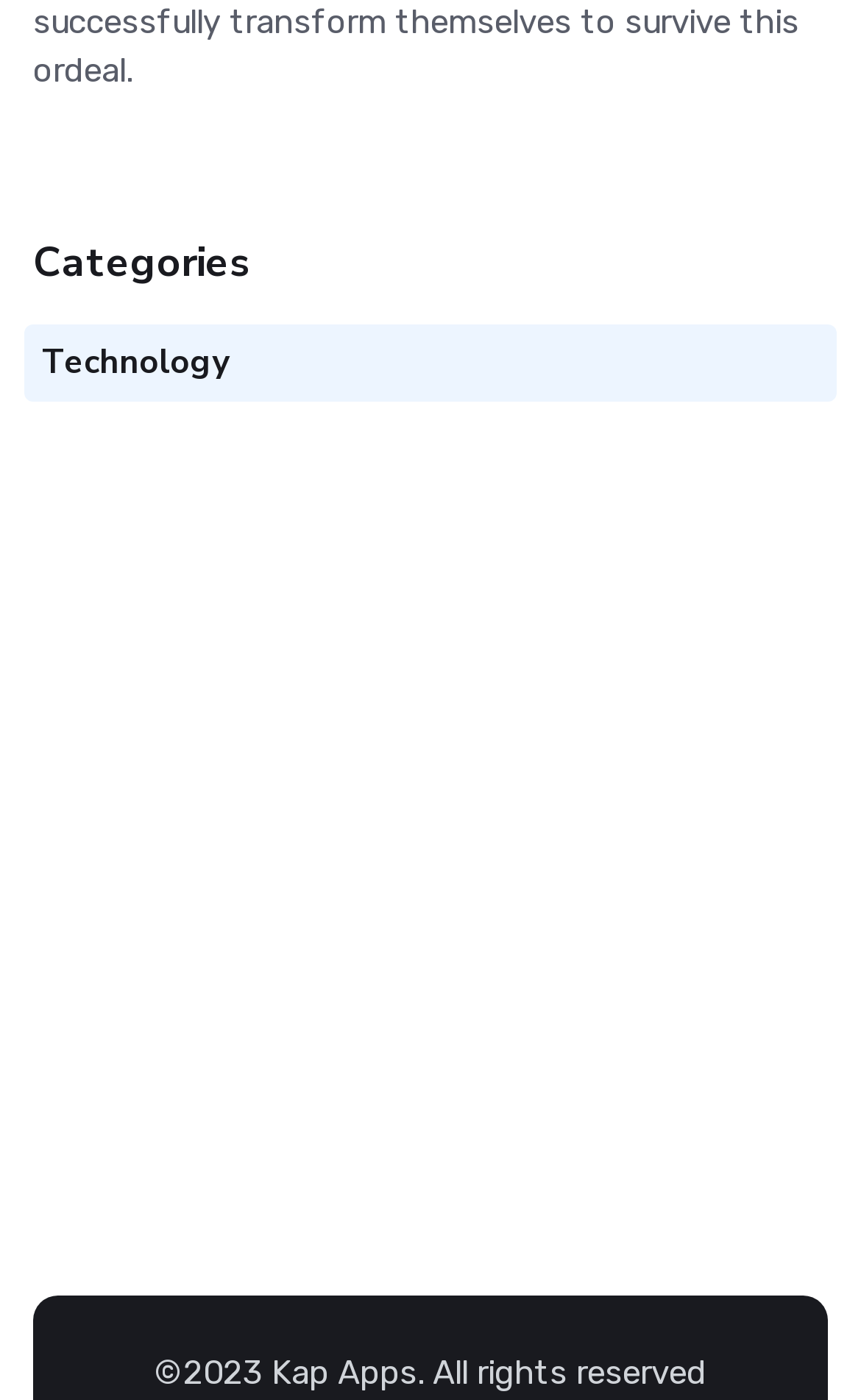Mark the bounding box of the element that matches the following description: "Technology".

[0.049, 0.243, 0.267, 0.275]